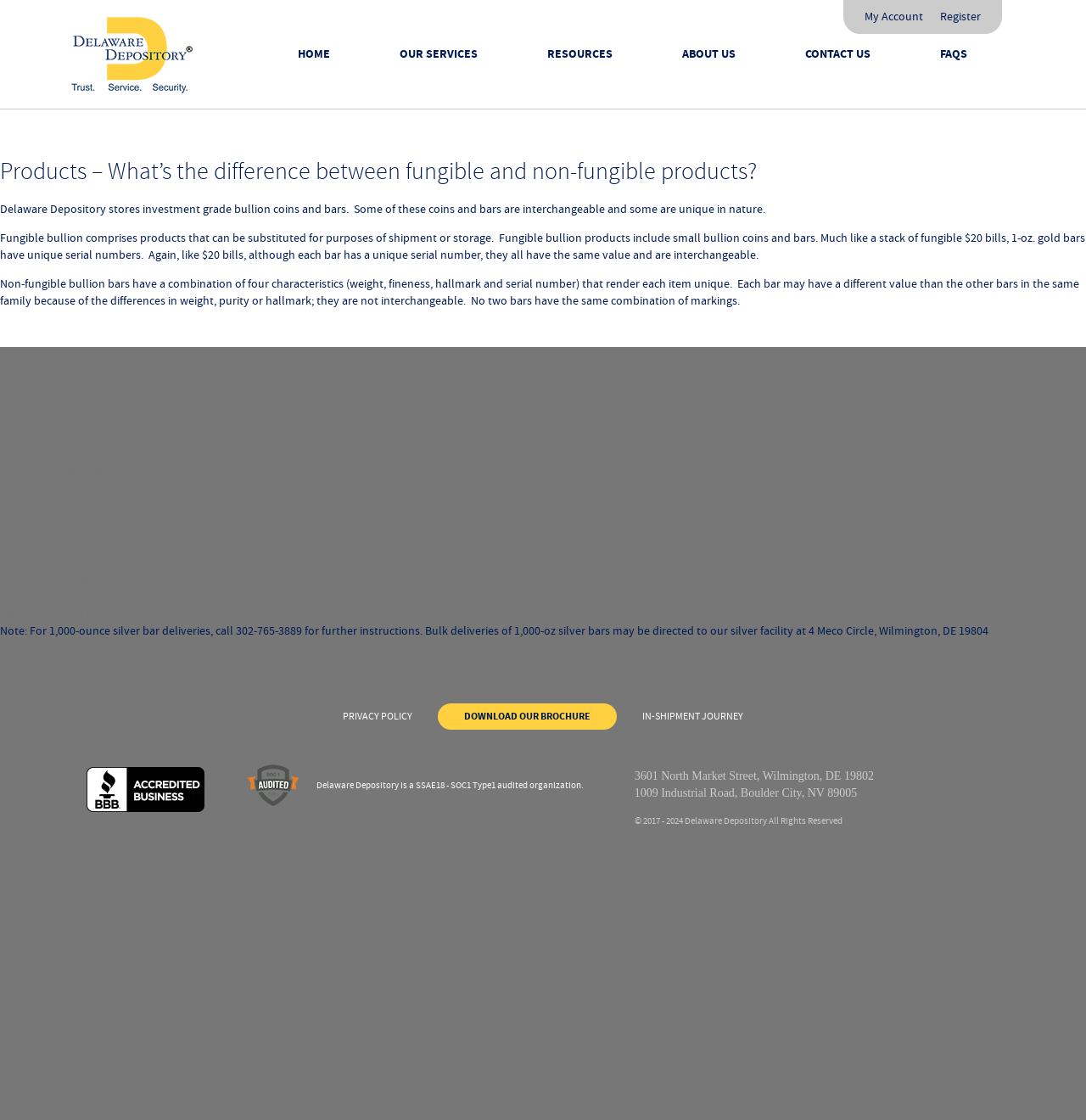Please determine and provide the text content of the webpage's heading.

Products – What’s the difference between fungible and non-fungible products?